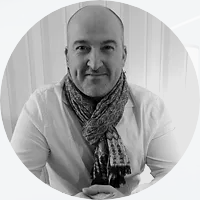Is the man a high-ranking member of the organization?
Using the details from the image, give an elaborate explanation to answer the question.

The caption identifies the man as a 'partner' within the company, which suggests a high level of seniority and importance within the organization.